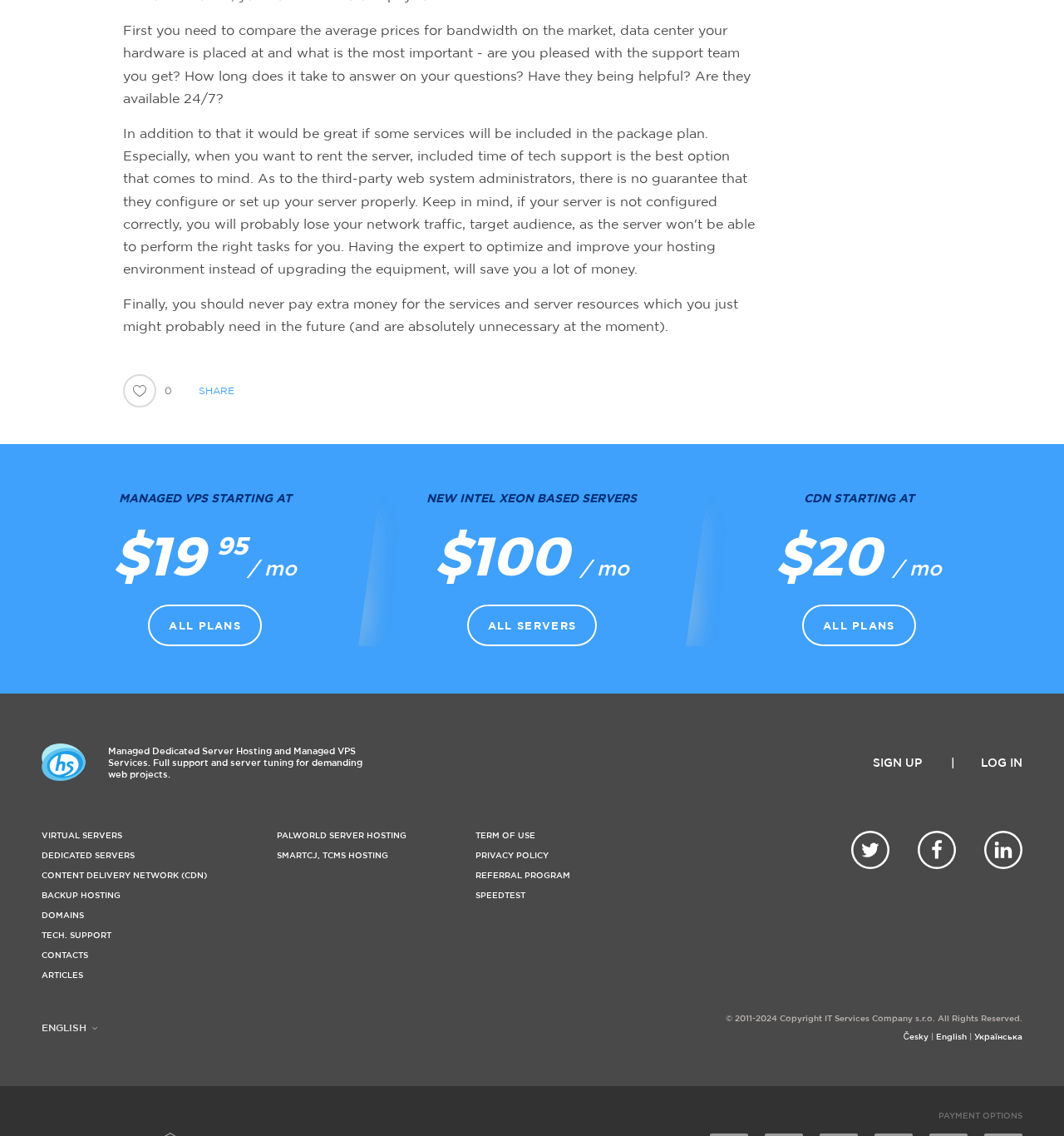Provide a short answer using a single word or phrase for the following question: 
What is the language of the webpage?

English